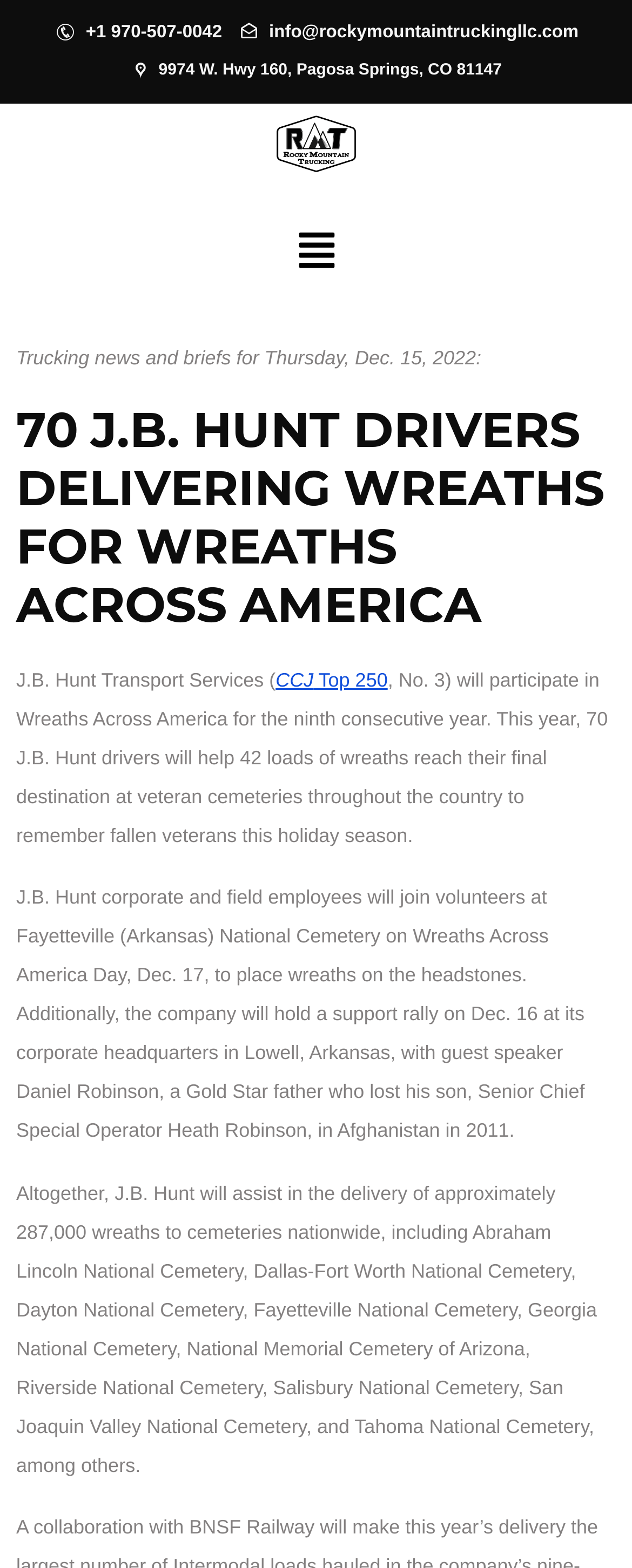How many J.B. Hunt drivers are participating in Wreaths Across America?
Look at the image and respond with a single word or a short phrase.

70